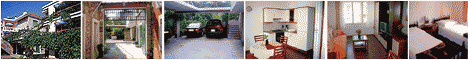Detail every aspect of the image in your caption.

The image showcases a series of five distinct photographs, each highlighting different aspects of private accommodation options available in Vodice, Croatia. 

1. **First Image**: A charming exterior view of a house surrounded by lush greenery, showcasing a welcoming entrance that suggests a tranquil holiday atmosphere.
2. **Second Image**: A spacious garage area featuring two parked cars, indicating that the accommodation provides convenient parking for guests.
3. **Third Image**: The interior of a kitchen, well-lit and equipped, reflects a modern design with essential appliances and a cozy dining area, ideal for self-catering guests.
4. **Fourth Image**: A glimpse of a brightly lit living space, furnished with a simple yet stylish setup that promotes comfort and relaxation.
5. **Fifth Image**: A neatly arranged bedroom showcasing a comfortable bed and ample natural light, providing a restful retreat for visitors.

Overall, the images collectively highlight the diverse and appealing options for those seeking private accommodation in this beautiful Adriatic destination, emphasizing comfort, convenience, and the inviting atmosphere of Vodice.